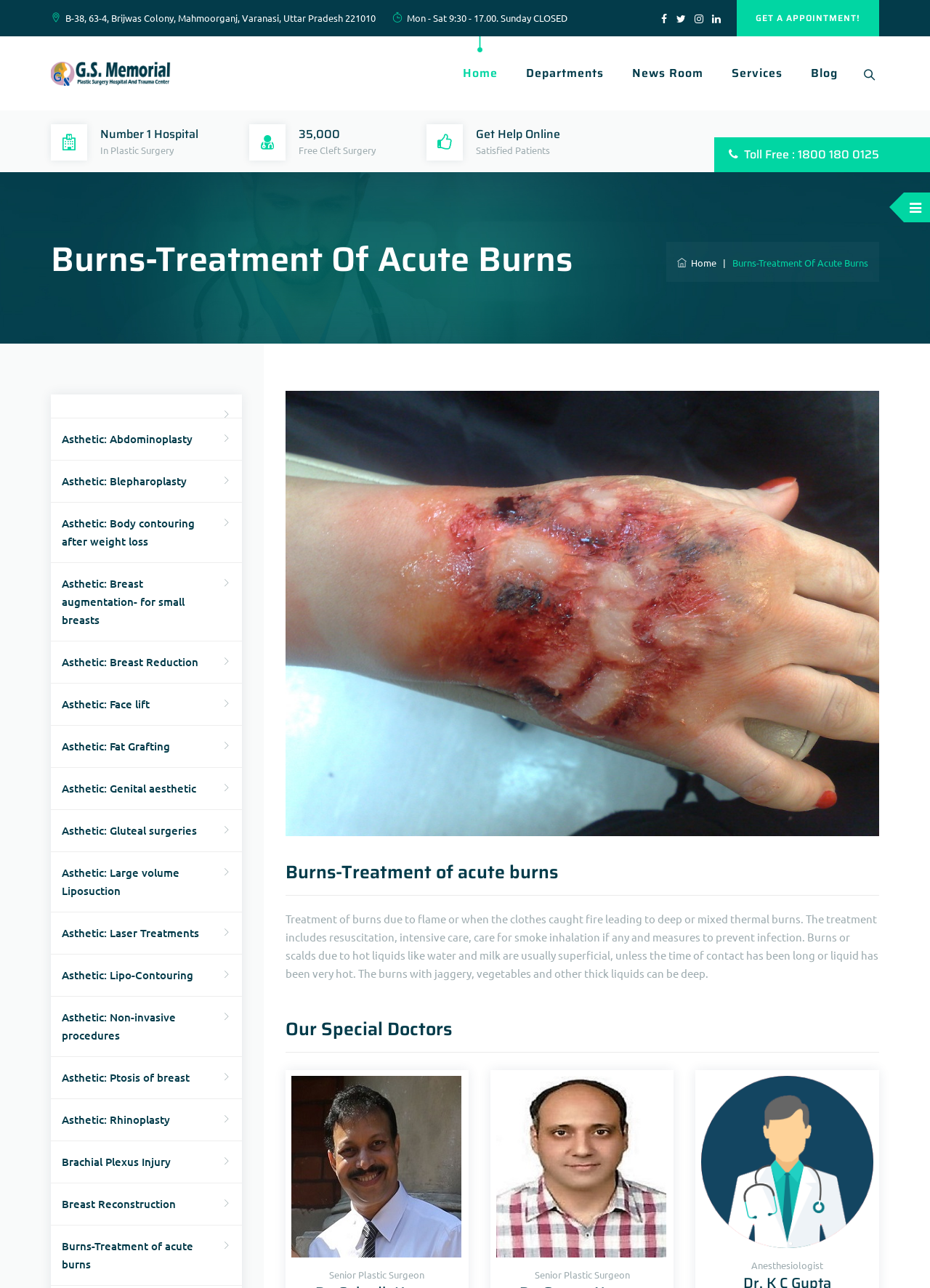Write a detailed summary of the webpage.

This webpage appears to be a hospital's website, specifically highlighting their plastic surgery department. At the top, there is a header section with a logo, navigation links, and social media icons. Below the header, there is a section showcasing the hospital's achievements, including the number of free cleft surgeries performed.

The main content area is divided into two columns. The left column lists various plastic surgery procedures, including abdominoplasty, blepharoplasty, and breast augmentation, among others. The right column has a heading "Burns-Treatment of acute burns" and provides detailed information about the treatment of burns, including resuscitation, intensive care, and measures to prevent infection.

Below this section, there is a heading "Our Special Doctors" with images of three doctors, along with their titles: two senior plastic surgeons and one anesthesiologist.

At the bottom of the page, there is a footer section with contact information, including an address, phone number, and email address. There are also links to other sections of the website, such as "Home", "Departments", "News Room", "Services", and "Blog".